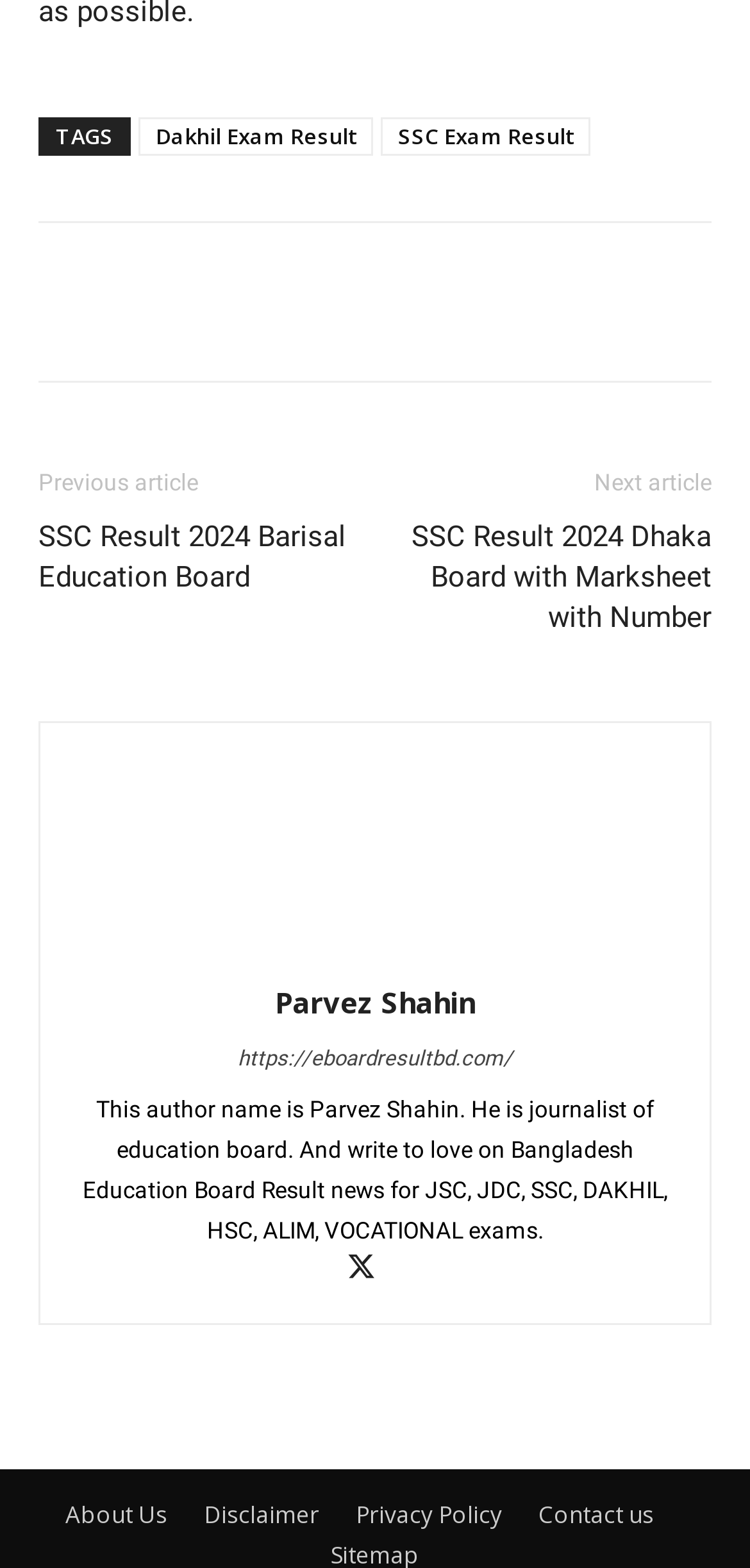Find the bounding box coordinates of the clickable area required to complete the following action: "Contact us".

[0.718, 0.956, 0.872, 0.978]